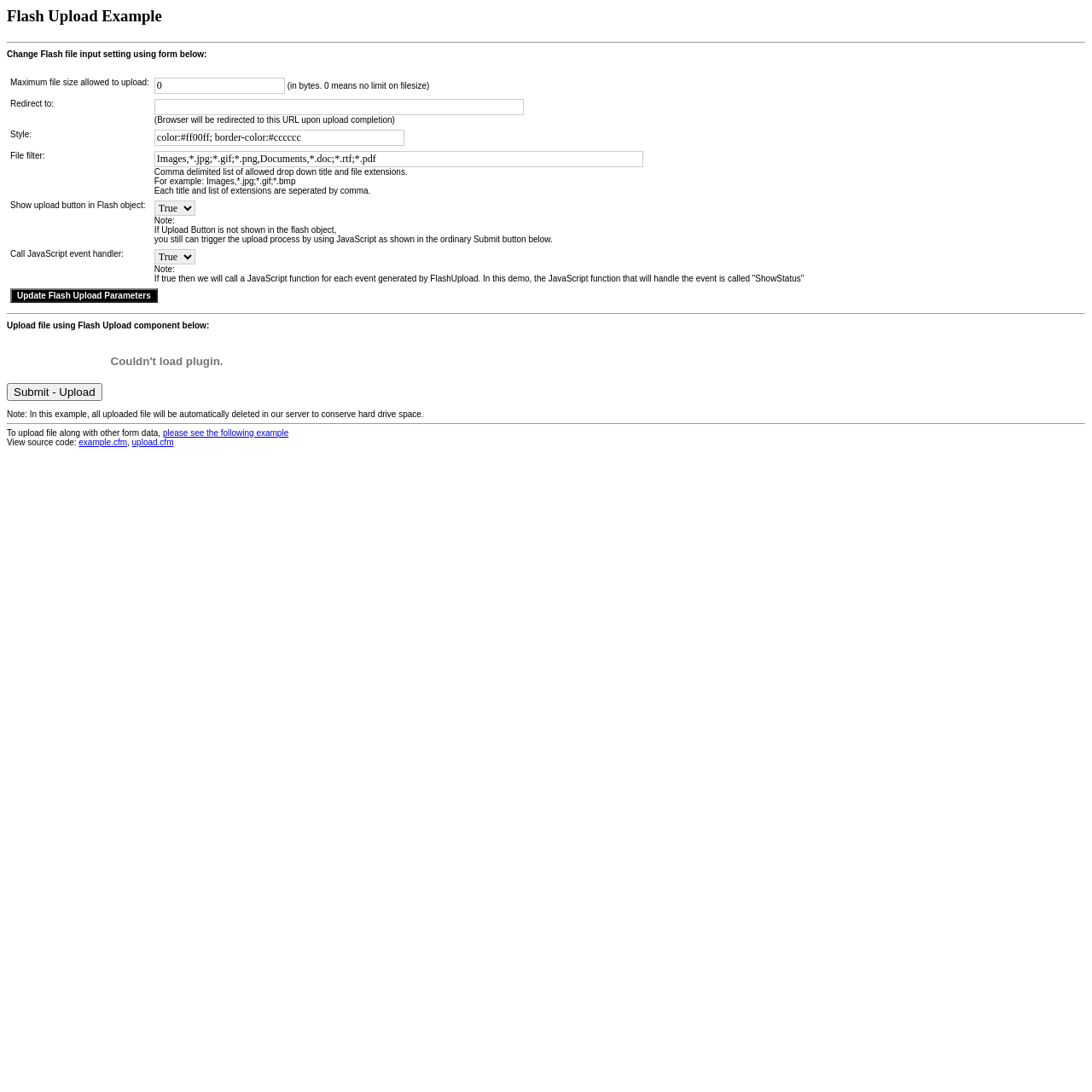What is the purpose of the 'Update Flash Upload Parameters' button?
Please respond to the question with a detailed and thorough explanation.

The 'Update Flash Upload Parameters' button appears to be used to update the configuration settings for the Flash upload component, allowing users to modify the upload parameters and settings as needed.